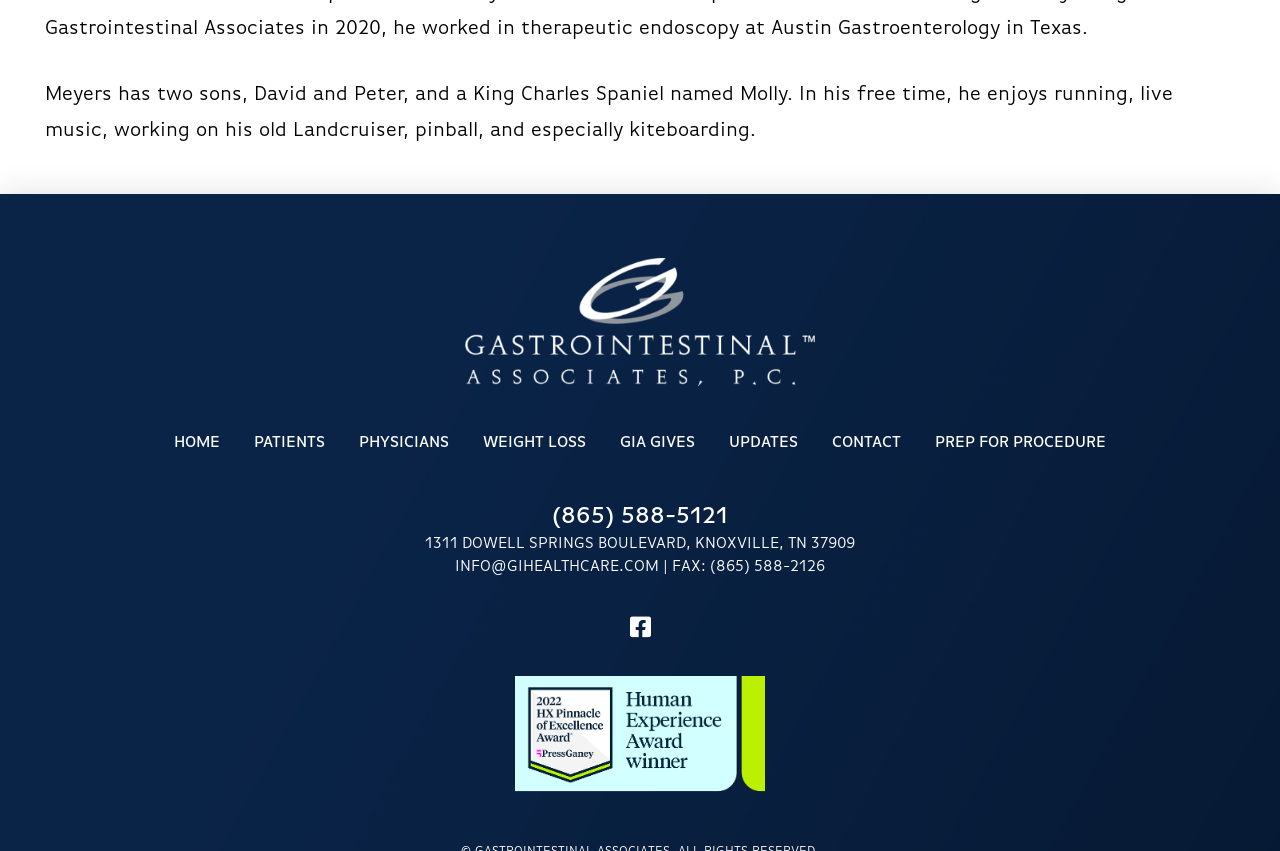Give a short answer to this question using one word or a phrase:
What is the doctor's hobby?

kiteboarding